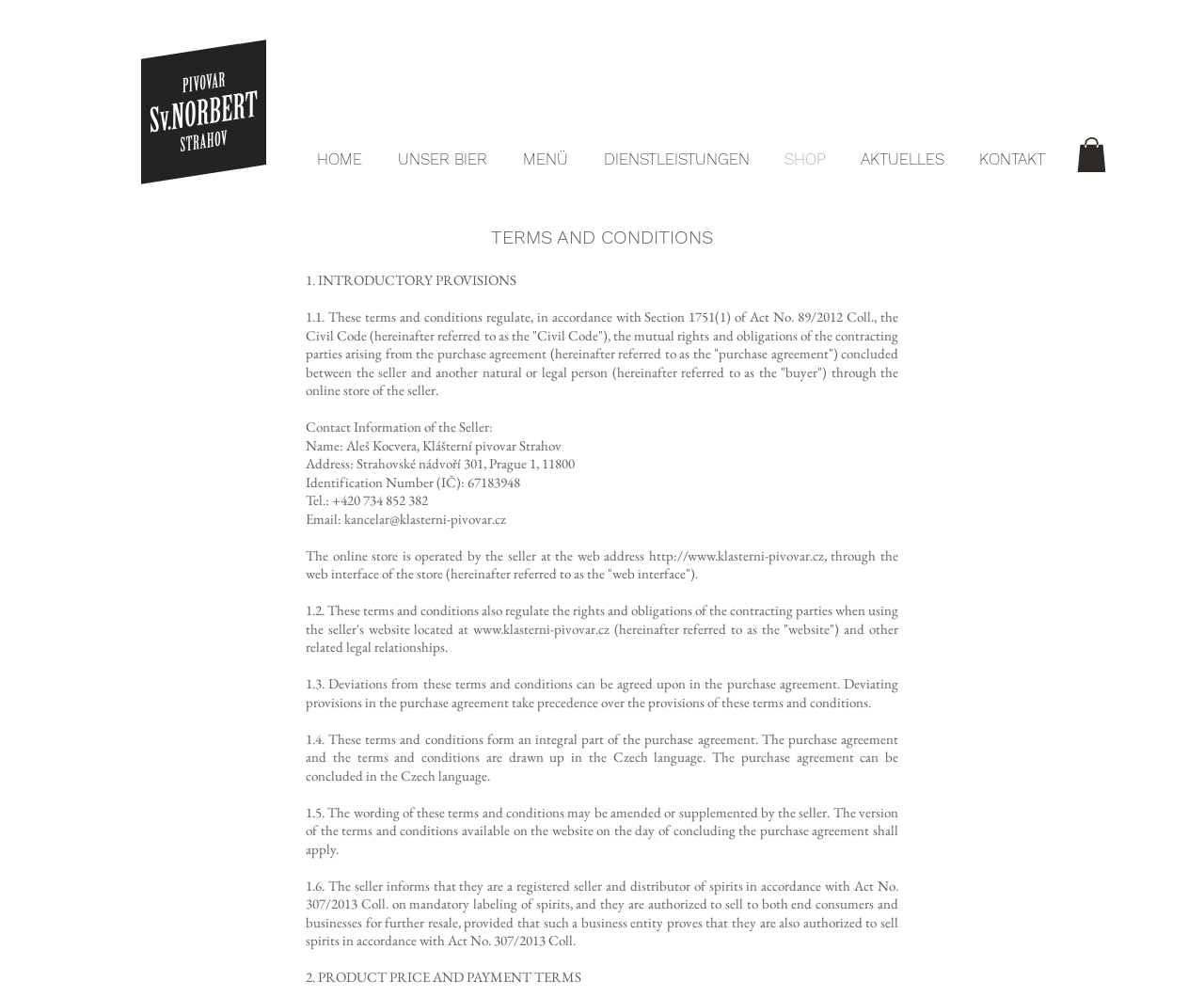Please provide a brief answer to the following inquiry using a single word or phrase:
What is the identification number of the seller?

67183948